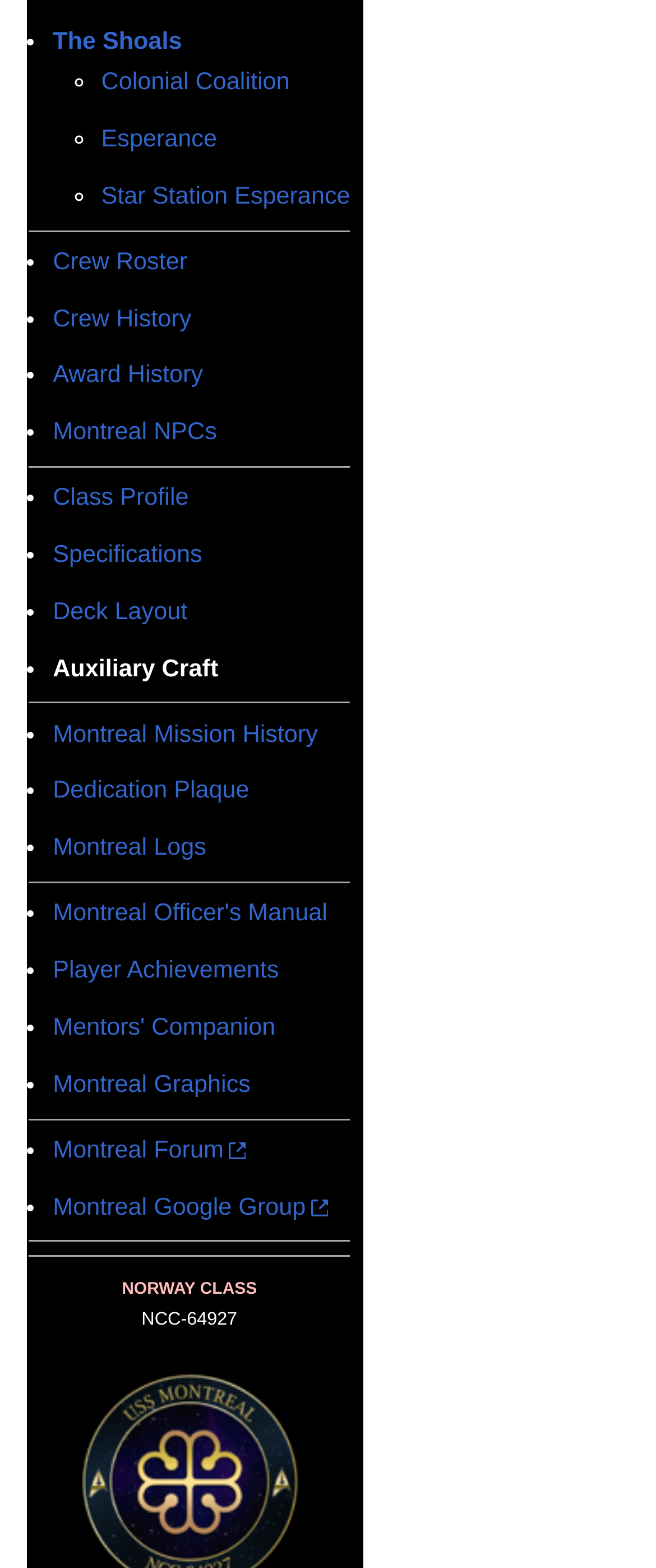How many links are there in the crew roster section?
By examining the image, provide a one-word or phrase answer.

1